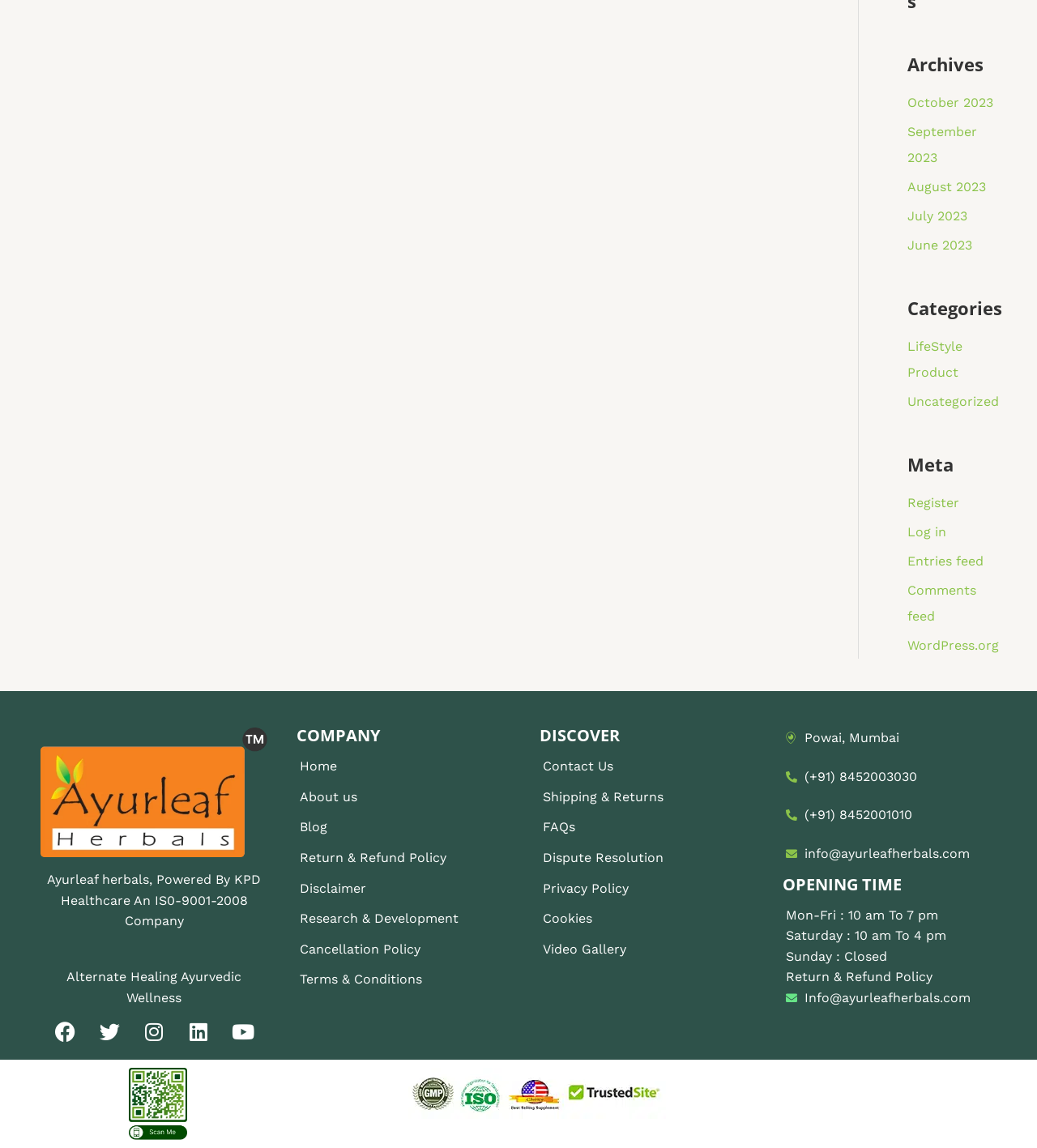Extract the bounding box coordinates of the UI element described: "Comments feed". Provide the coordinates in the format [left, top, right, bottom] with values ranging from 0 to 1.

[0.875, 0.508, 0.941, 0.544]